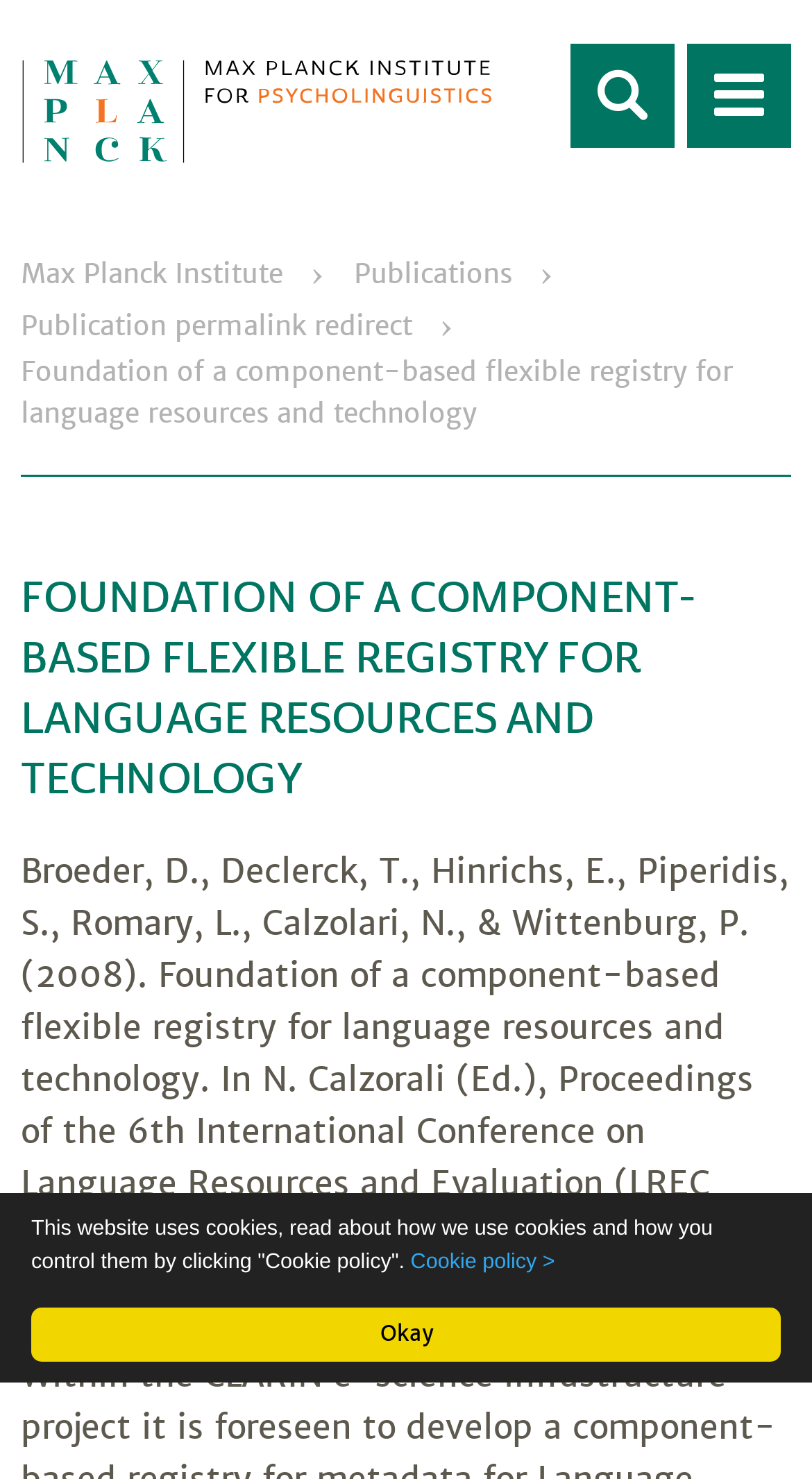Given the description of a UI element: "Menu", identify the bounding box coordinates of the matching element in the webpage screenshot.

[0.846, 0.03, 0.974, 0.1]